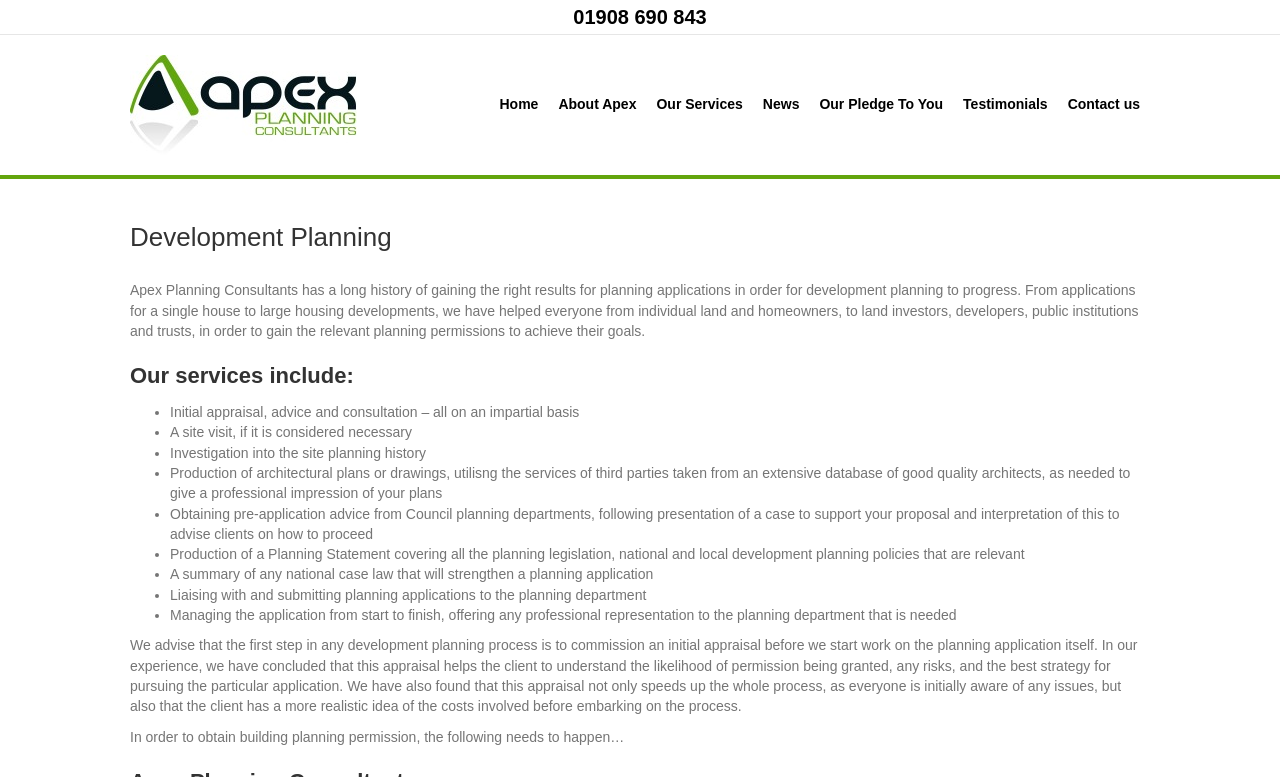Locate the bounding box coordinates of the segment that needs to be clicked to meet this instruction: "Click the 'Apex Planning' logo".

[0.102, 0.071, 0.279, 0.199]